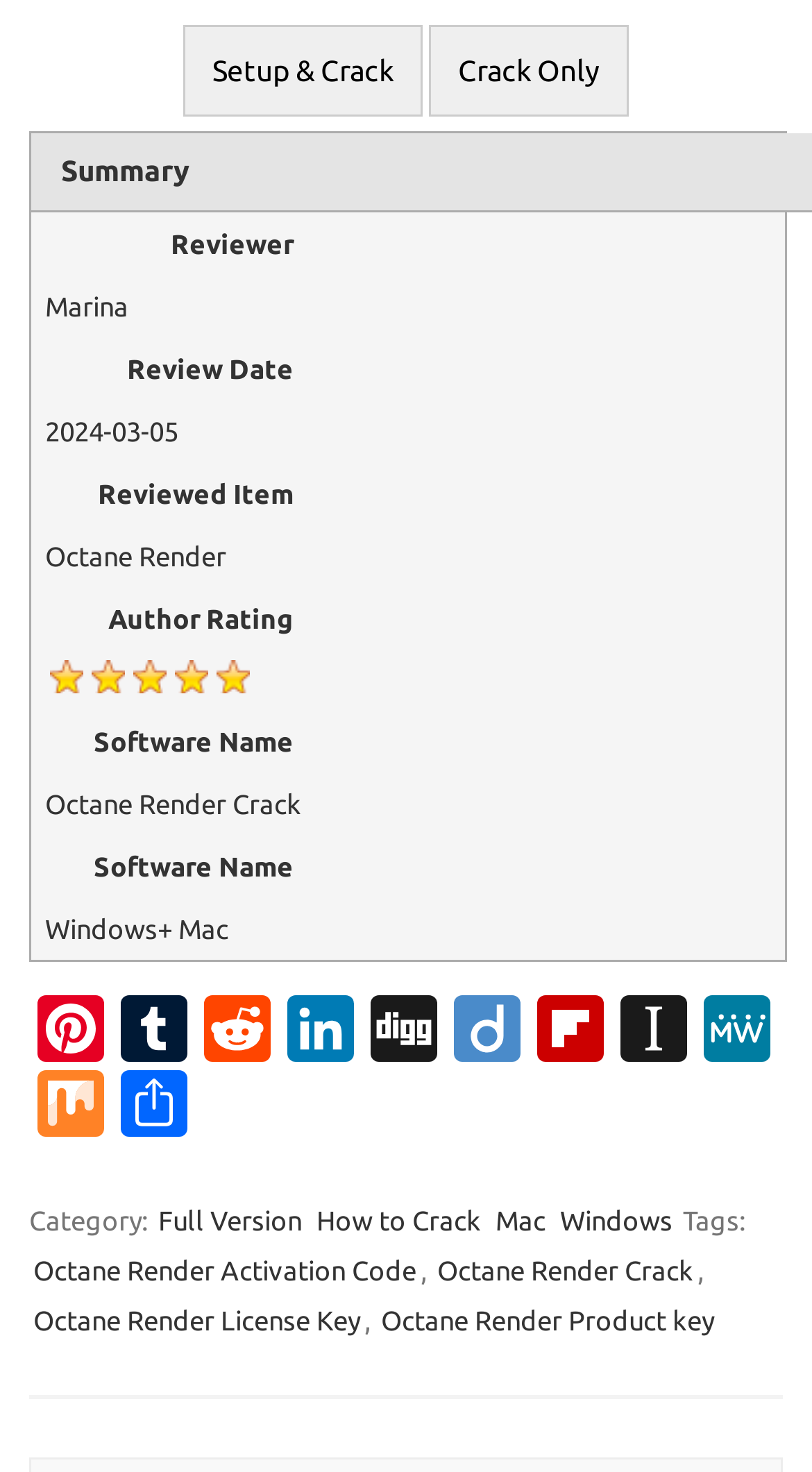Given the element description, predict the bounding box coordinates in the format (top-left x, top-left y, bottom-right x, bottom-right y). Make sure all values are between 0 and 1. Here is the element description: Crack Only

[0.528, 0.016, 0.774, 0.079]